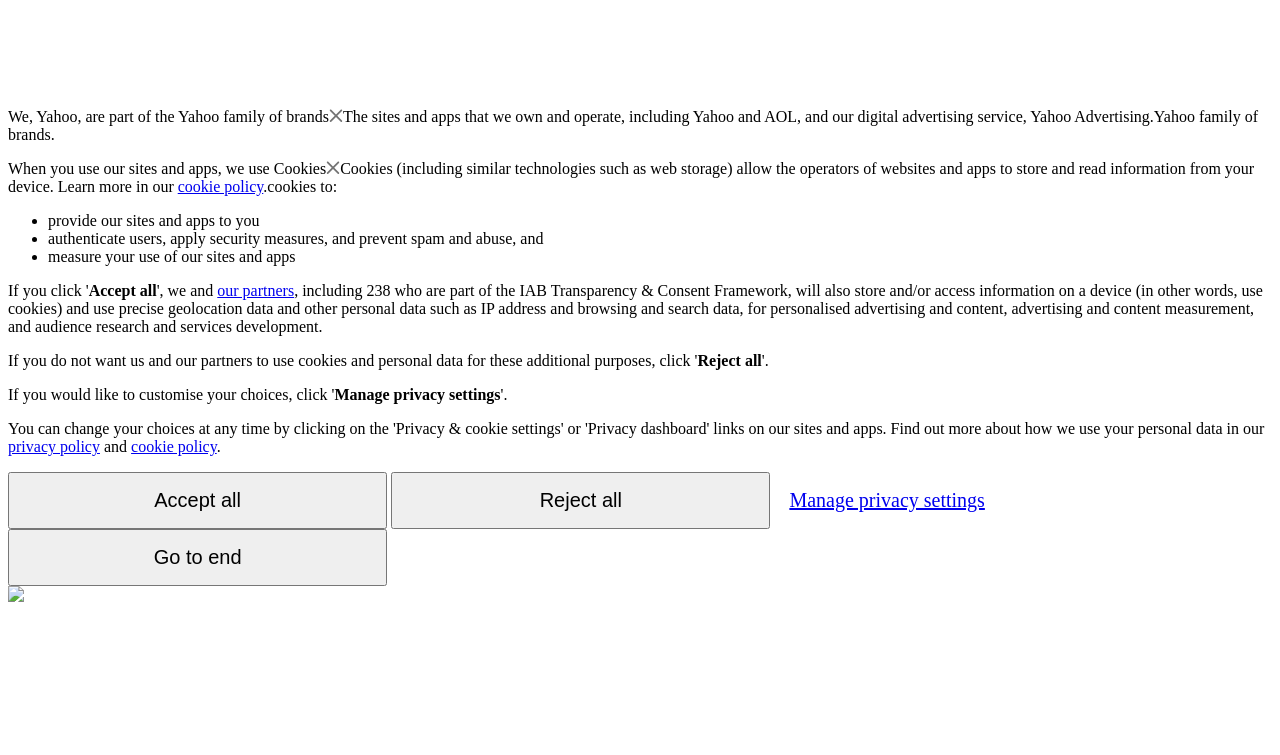Please study the image and answer the question comprehensively:
What can be managed through the 'Manage privacy settings' button?

The button 'Manage privacy settings' is likely to allow users to manage their privacy settings, which may include controlling the use of cookies, geolocation data, and other personal data for personalized advertising and content, advertising and content measurement, and audience research and services development.